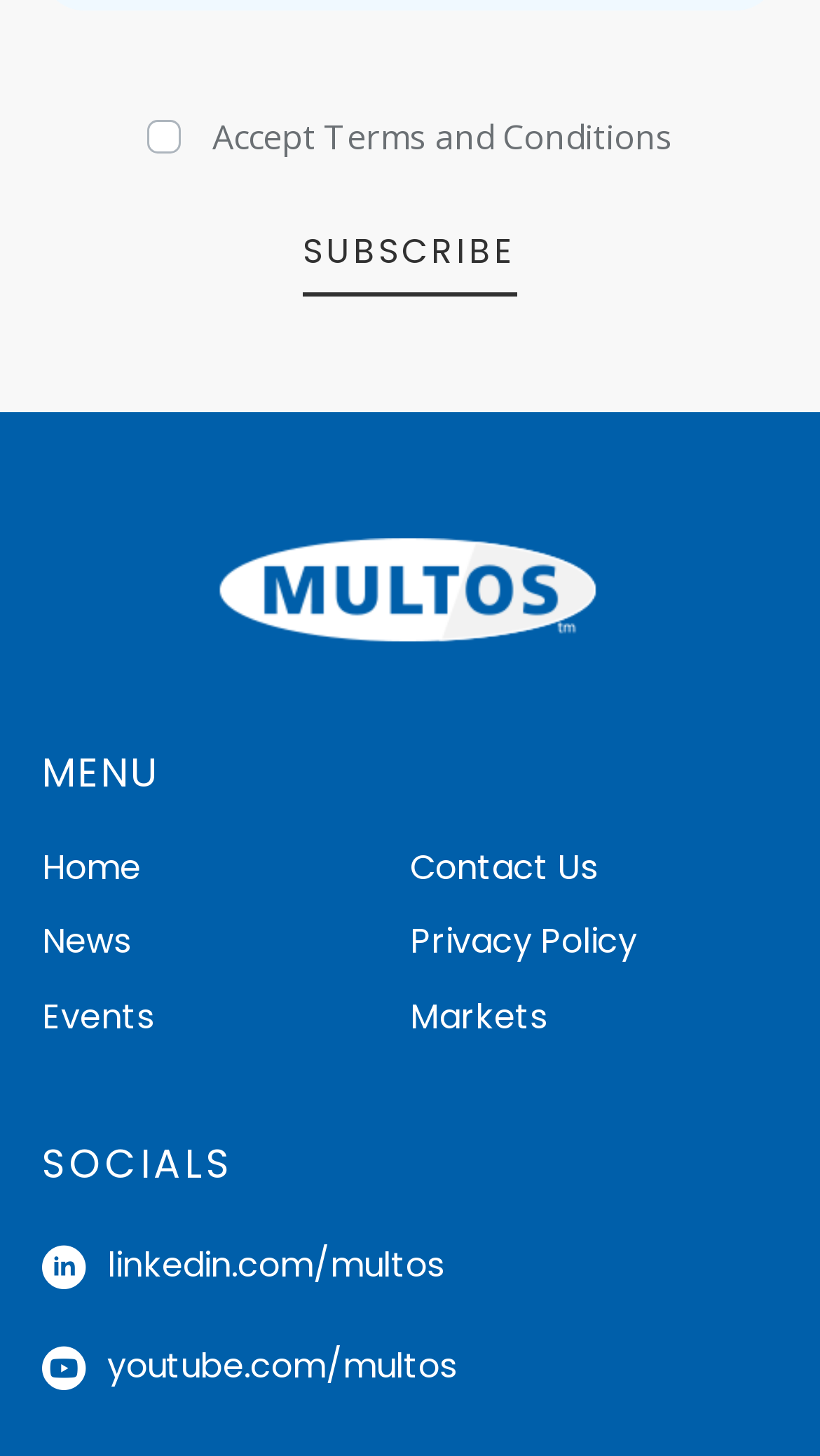Please specify the bounding box coordinates of the area that should be clicked to accomplish the following instruction: "Visit the MULTOS page". The coordinates should consist of four float numbers between 0 and 1, i.e., [left, top, right, bottom].

[0.263, 0.37, 0.737, 0.441]